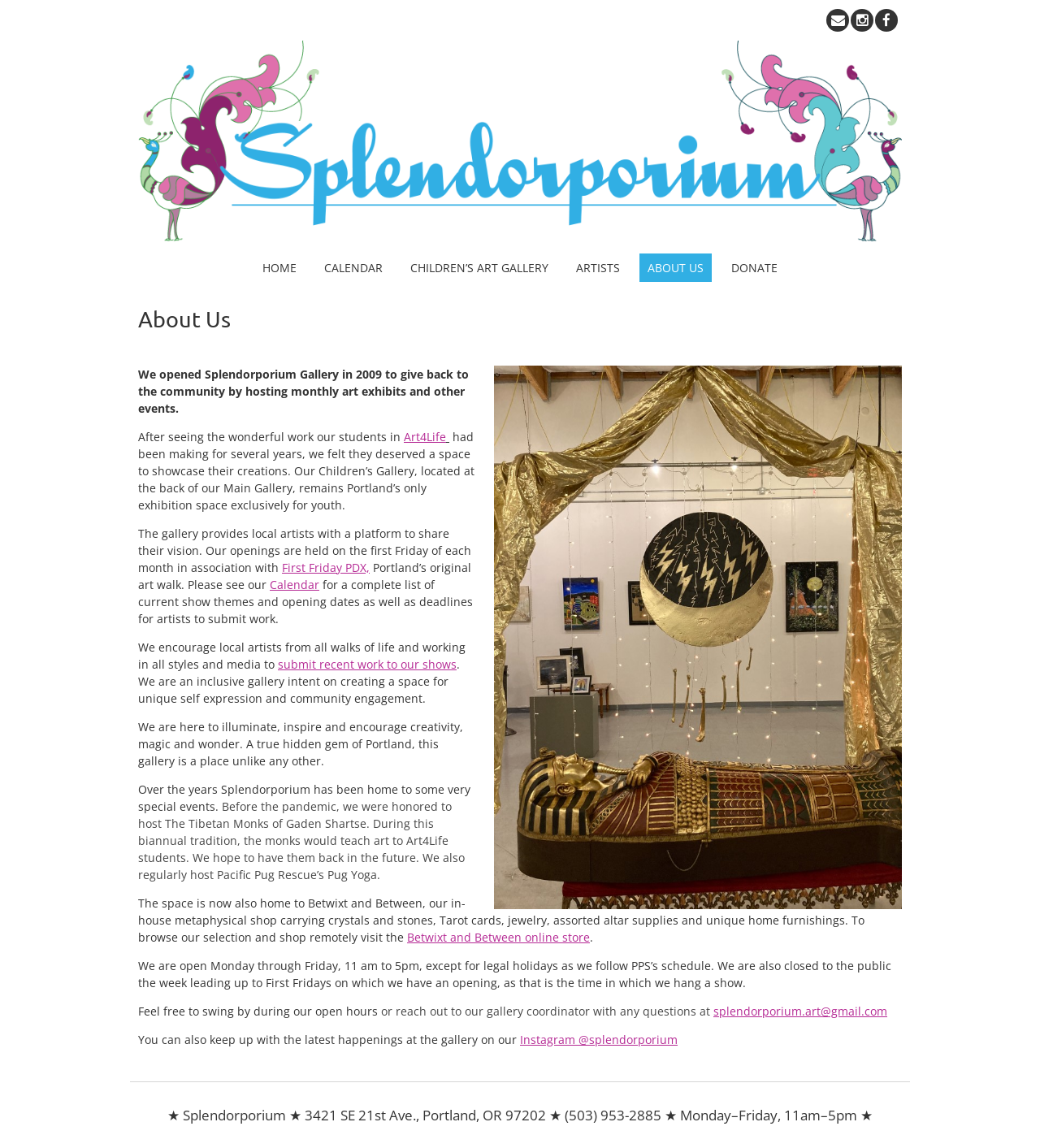Using a single word or phrase, answer the following question: 
What is the name of the gallery?

Splendorporium Gallery